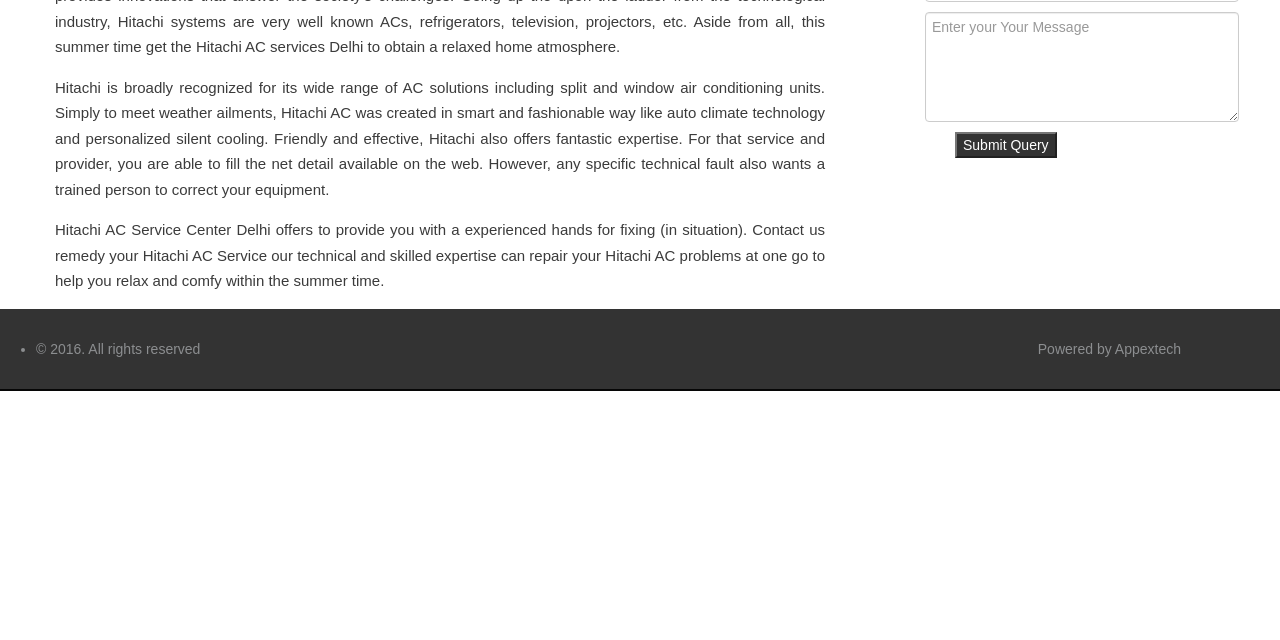Given the element description "Submit Query", identify the bounding box of the corresponding UI element.

[0.746, 0.206, 0.825, 0.246]